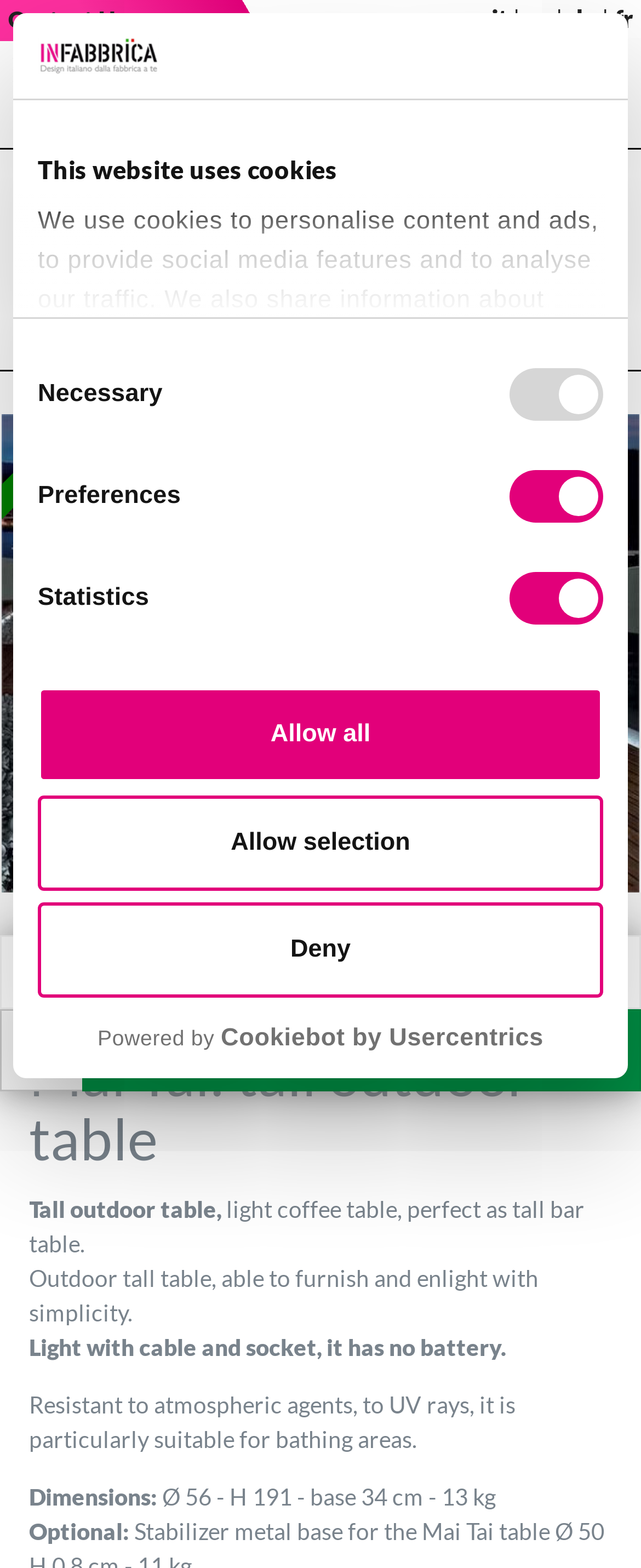Can you provide the bounding box coordinates for the element that should be clicked to implement the instruction: "Click the 'Contact Us' link"?

[0.0, 0.0, 0.75, 0.025]